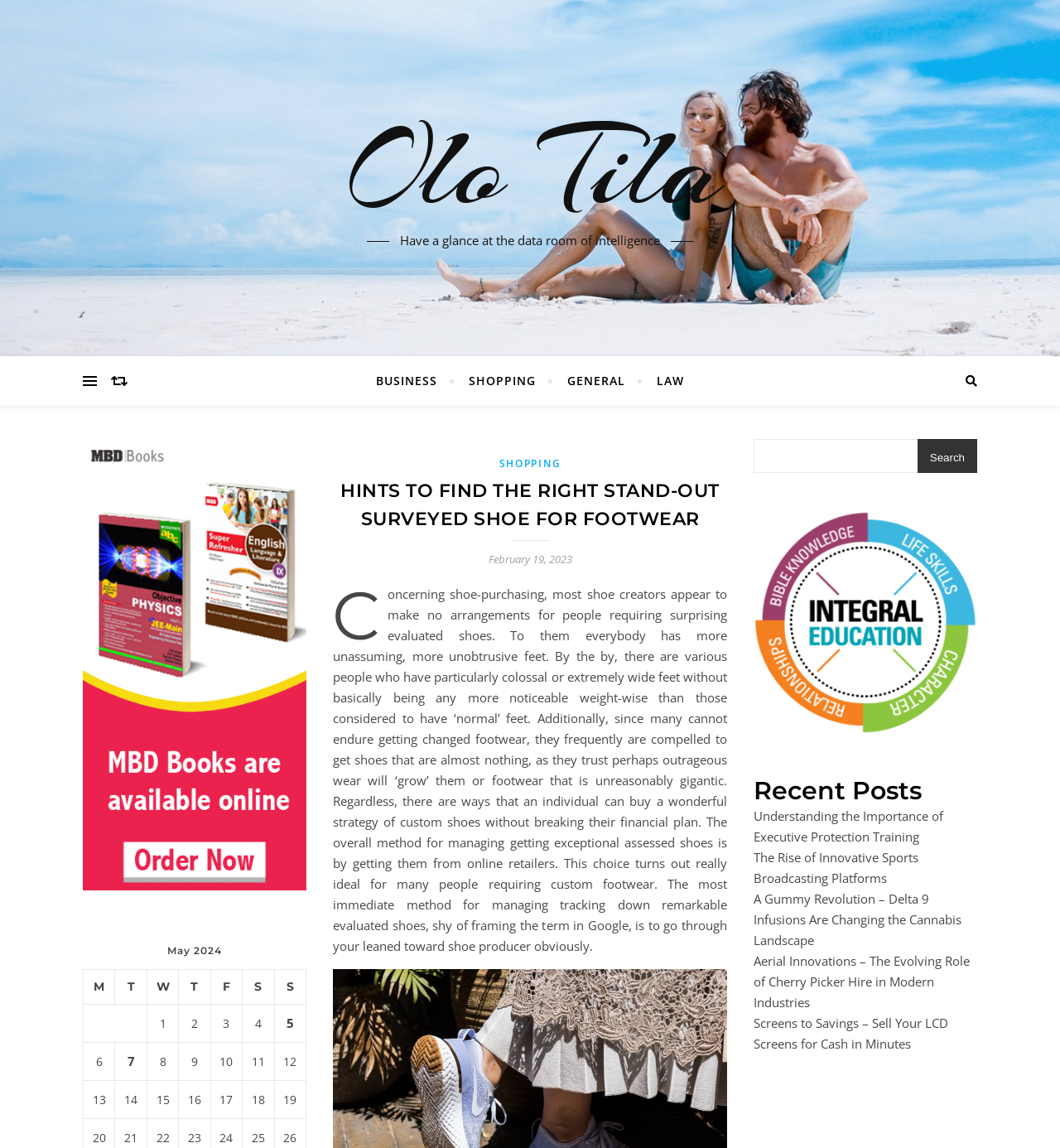Determine the bounding box coordinates of the section to be clicked to follow the instruction: "Learn about the treatment". The coordinates should be given as four float numbers between 0 and 1, formatted as [left, top, right, bottom].

None